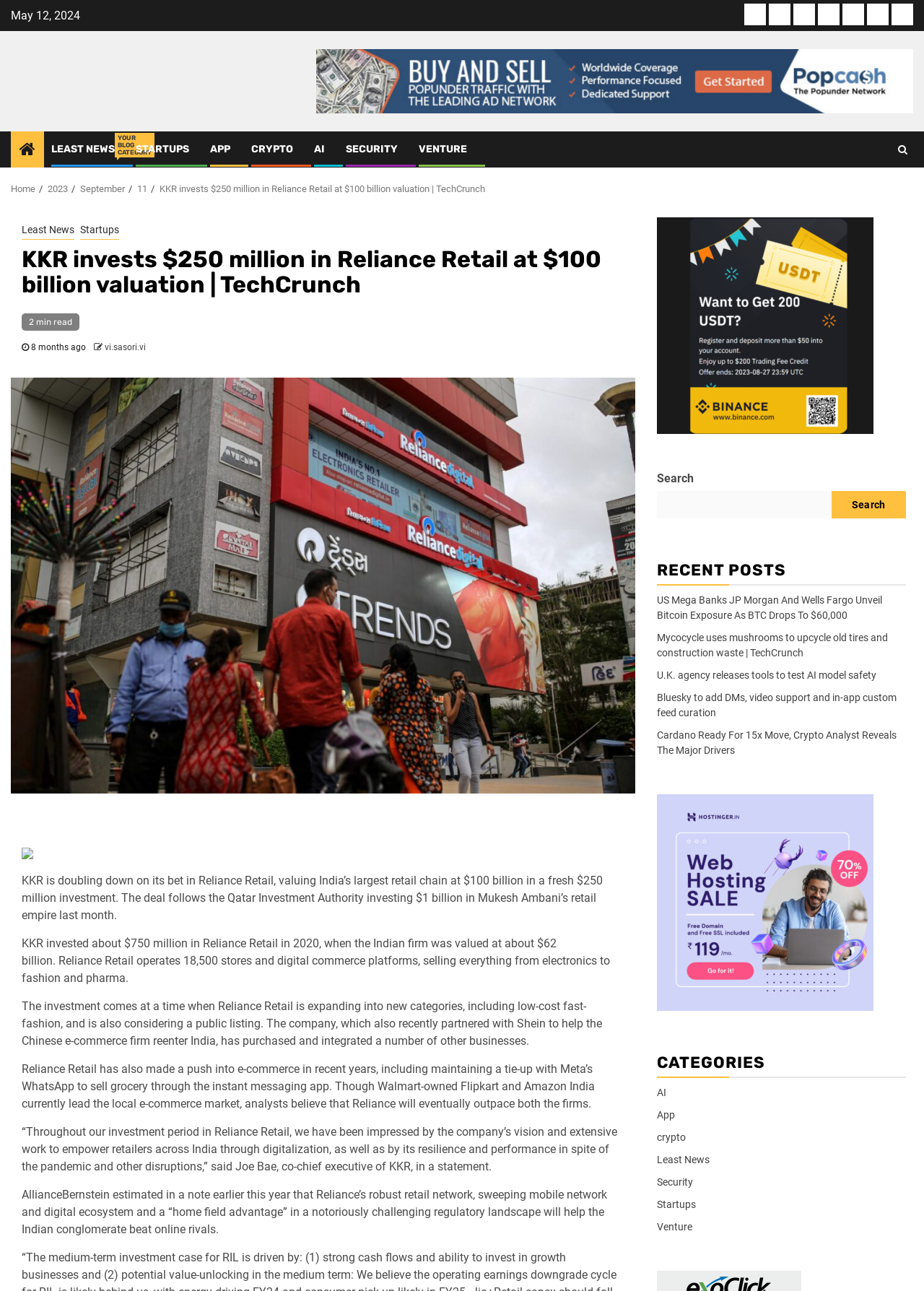Can you specify the bounding box coordinates of the area that needs to be clicked to fulfill the following instruction: "Search for a topic"?

[0.711, 0.38, 0.9, 0.402]